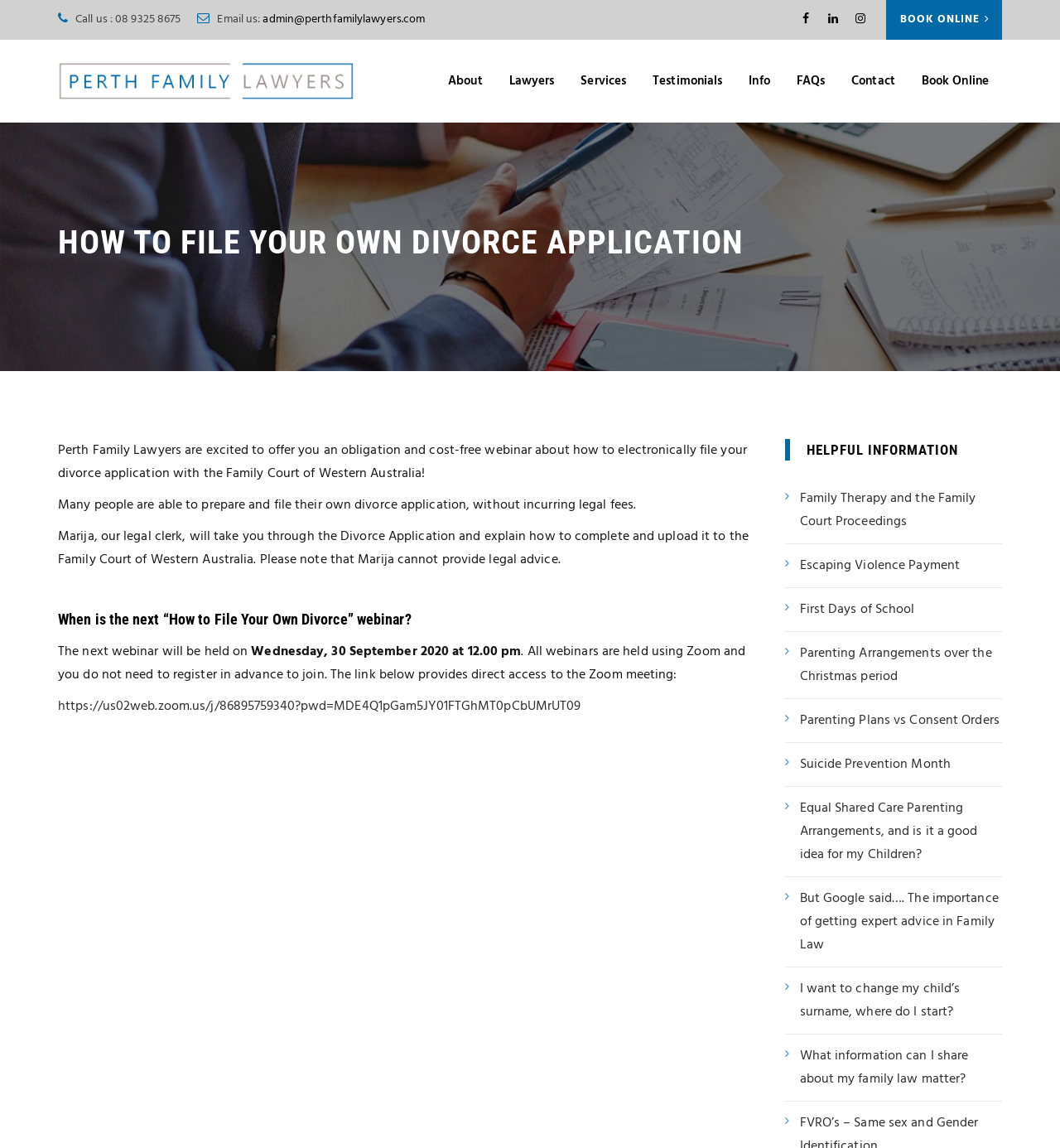Please determine the bounding box coordinates of the area that needs to be clicked to complete this task: 'Book online'. The coordinates must be four float numbers between 0 and 1, formatted as [left, top, right, bottom].

[0.836, 0.0, 0.945, 0.035]